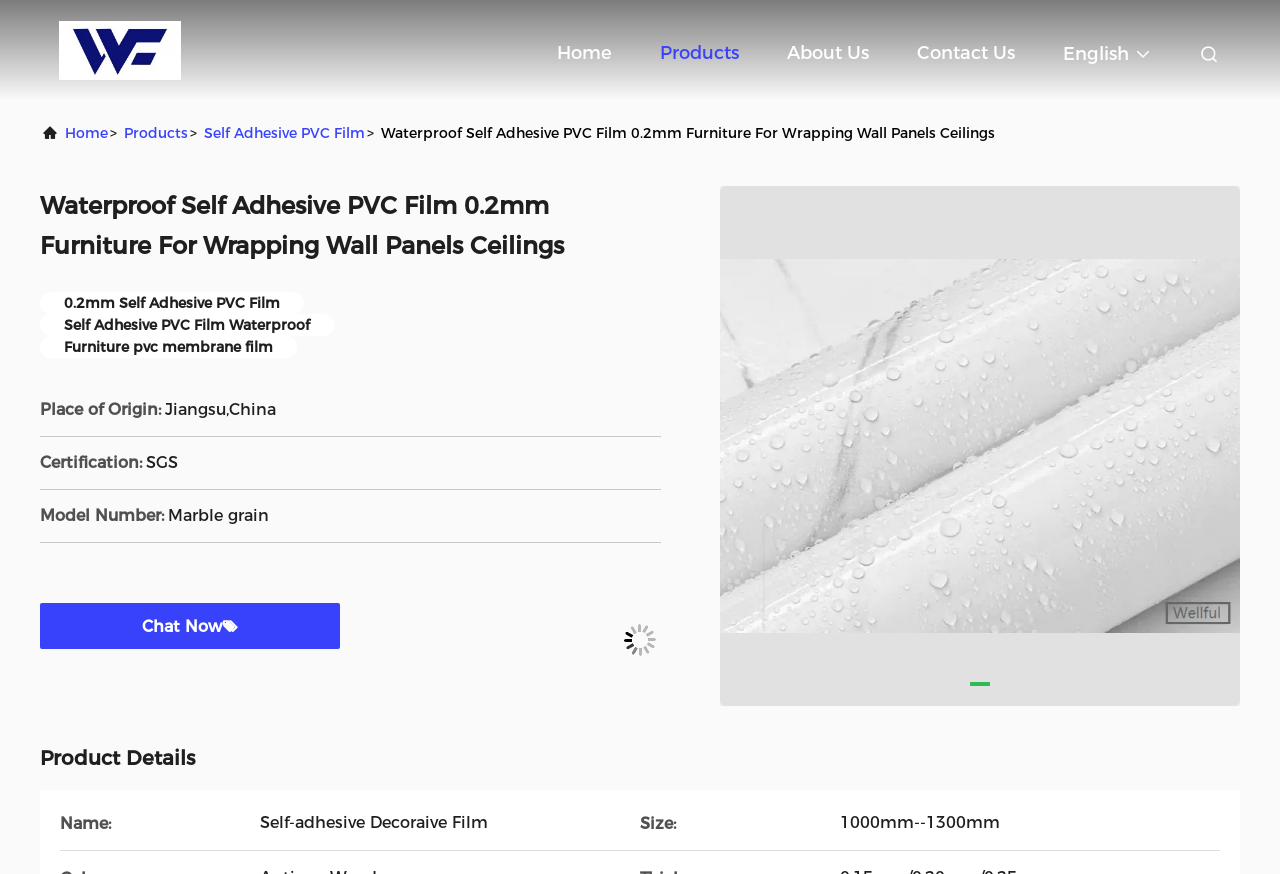What is the place of origin?
Please look at the screenshot and answer in one word or a short phrase.

Jiangsu,China